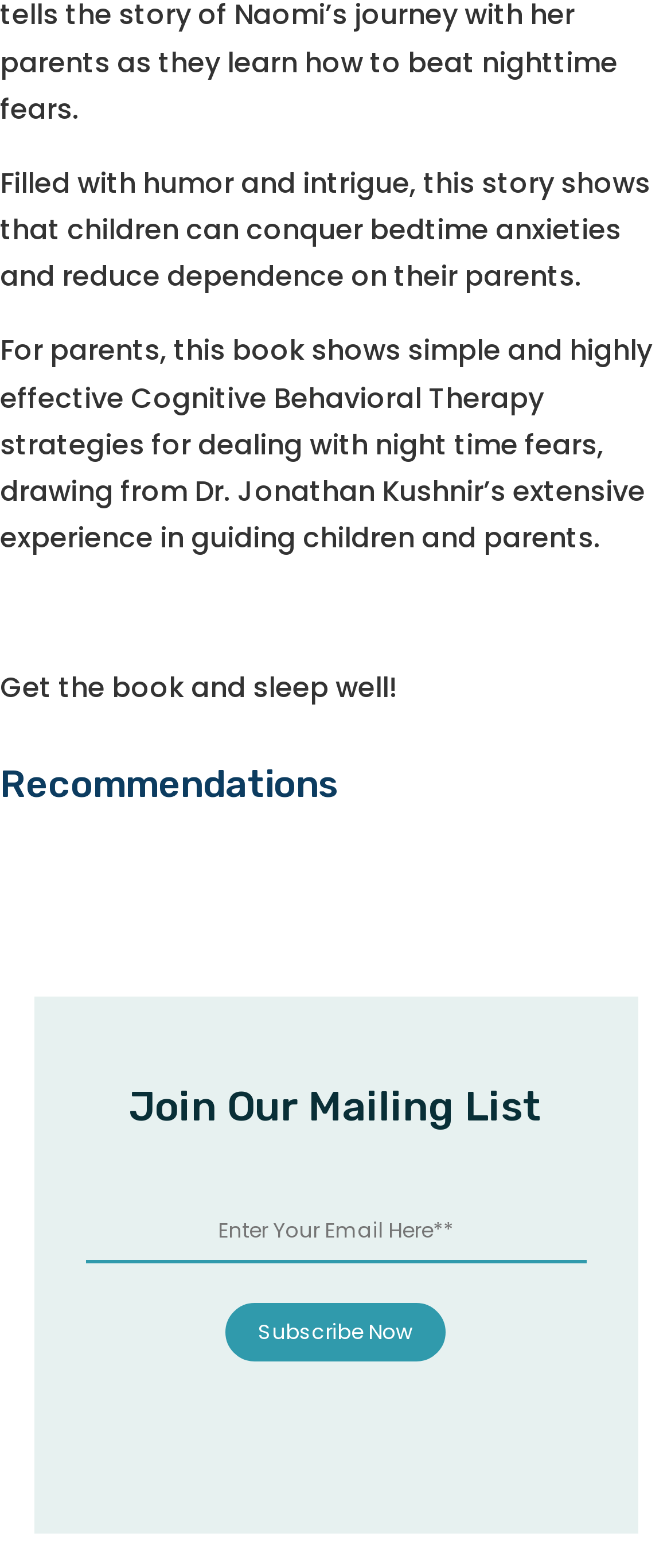What is the purpose of the form?
Give a detailed and exhaustive answer to the question.

The purpose of the form can be inferred from the heading 'Join Our Mailing List' and the button 'Subscribe Now' within the form, which suggests that the form is used to join a mailing list.